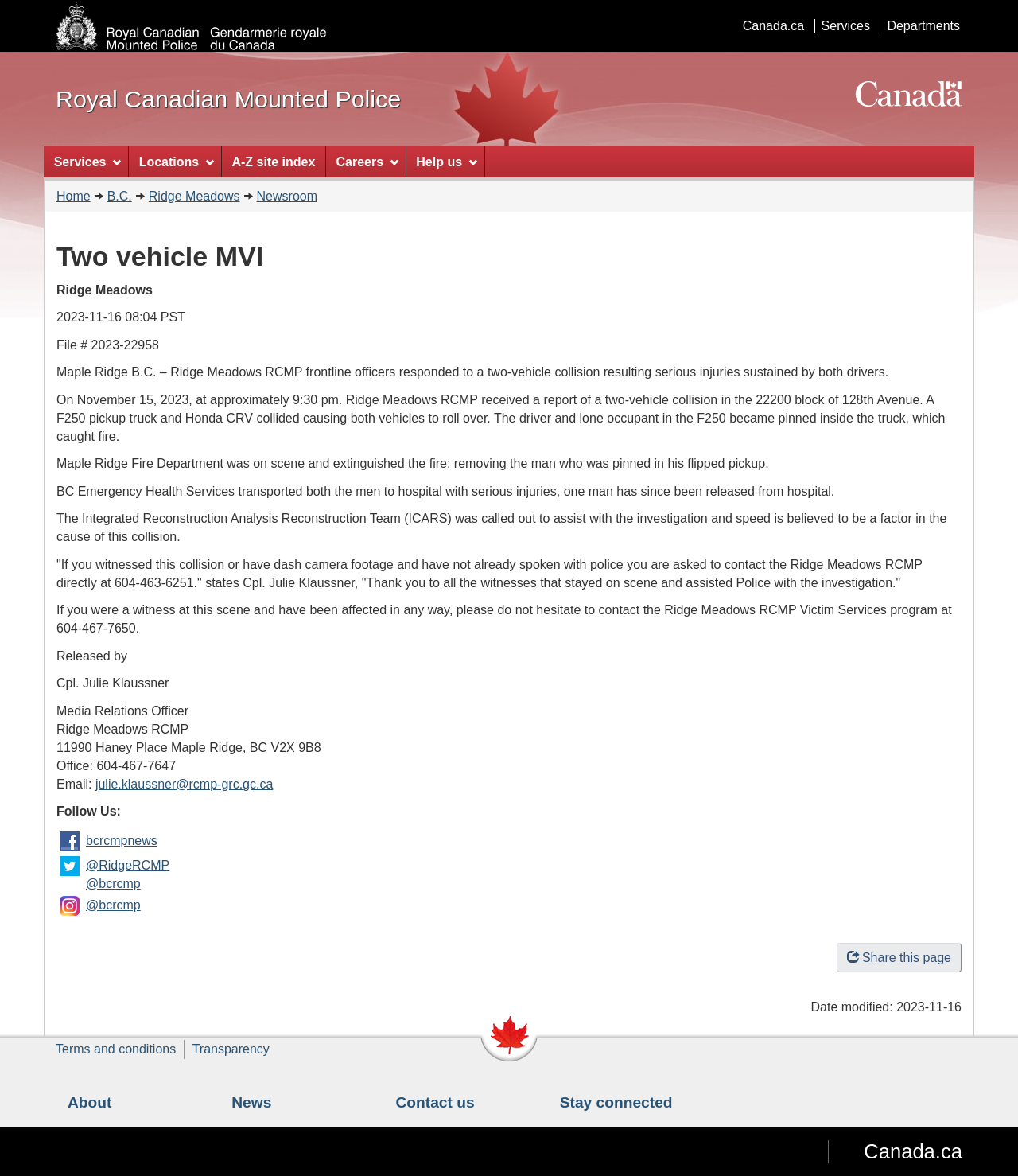Using the provided description: "Departments", find the bounding box coordinates of the corresponding UI element. The output should be four float numbers between 0 and 1, in the format [left, top, right, bottom].

[0.864, 0.016, 0.949, 0.028]